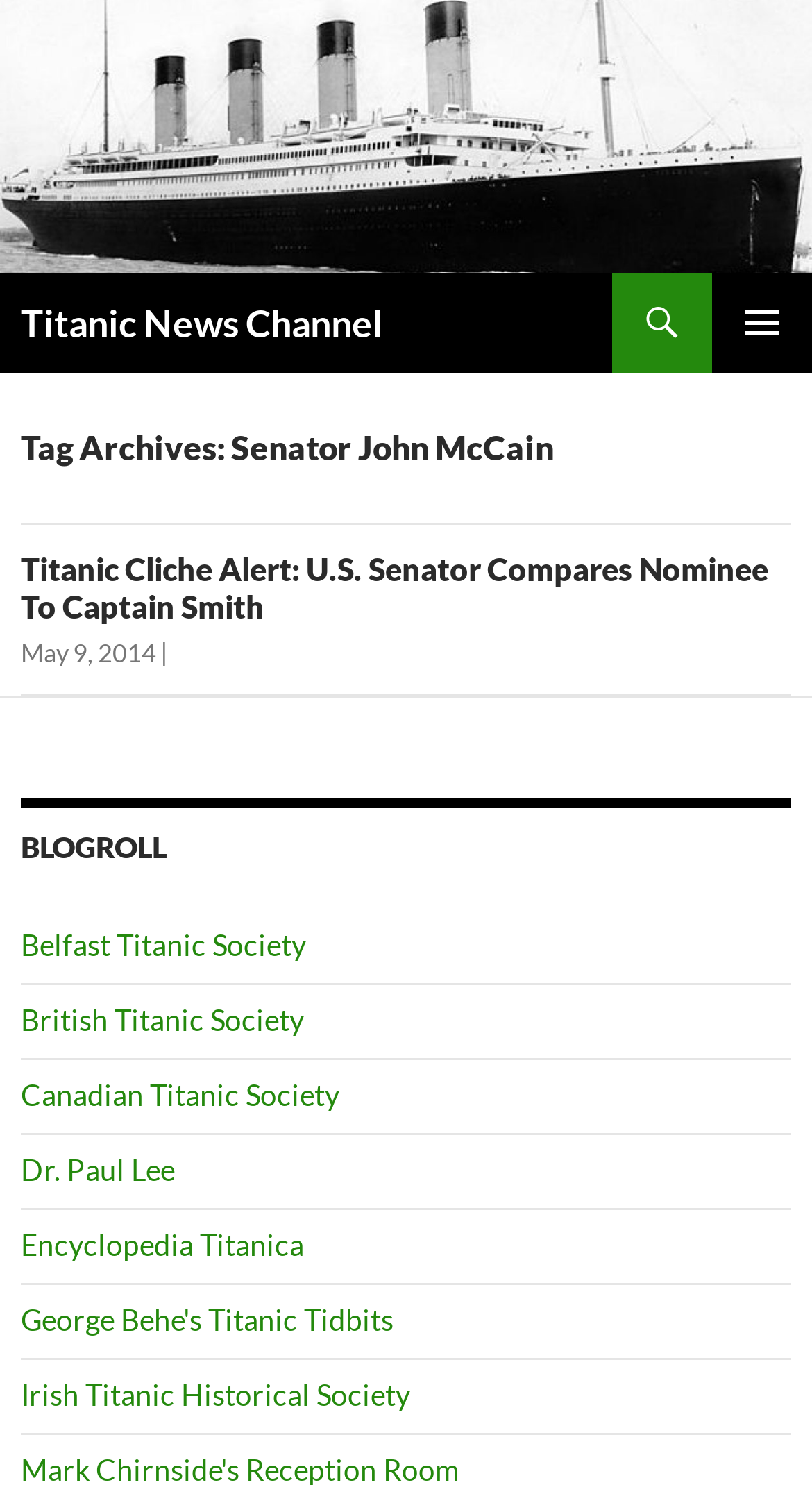How many links are in the blogroll?
Make sure to answer the question with a detailed and comprehensive explanation.

The blogroll is located at the bottom of the webpage, and it contains 7 link elements, each representing a different society or organization.